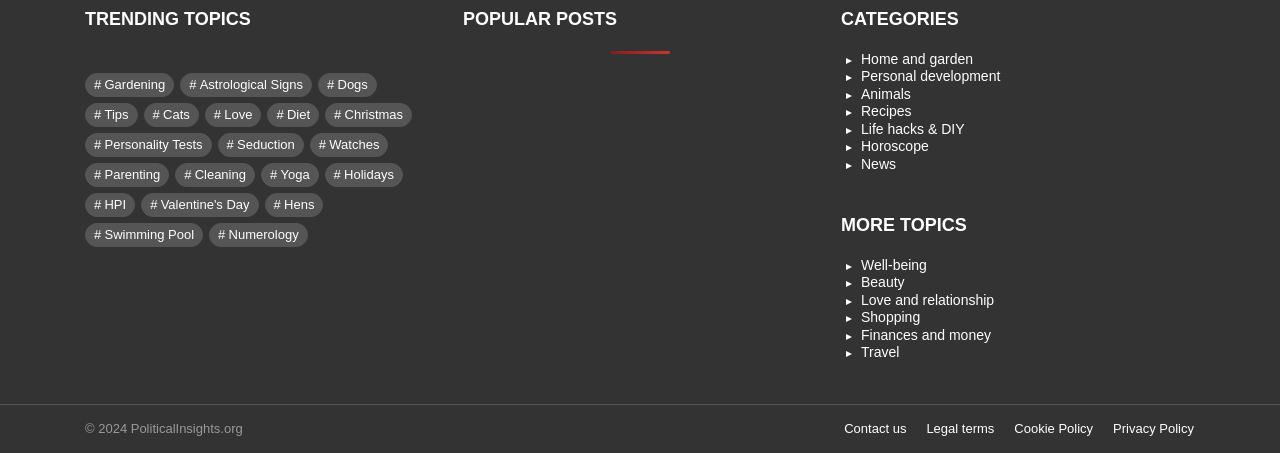Mark the bounding box of the element that matches the following description: "Contact us".

[0.652, 0.929, 0.716, 0.965]